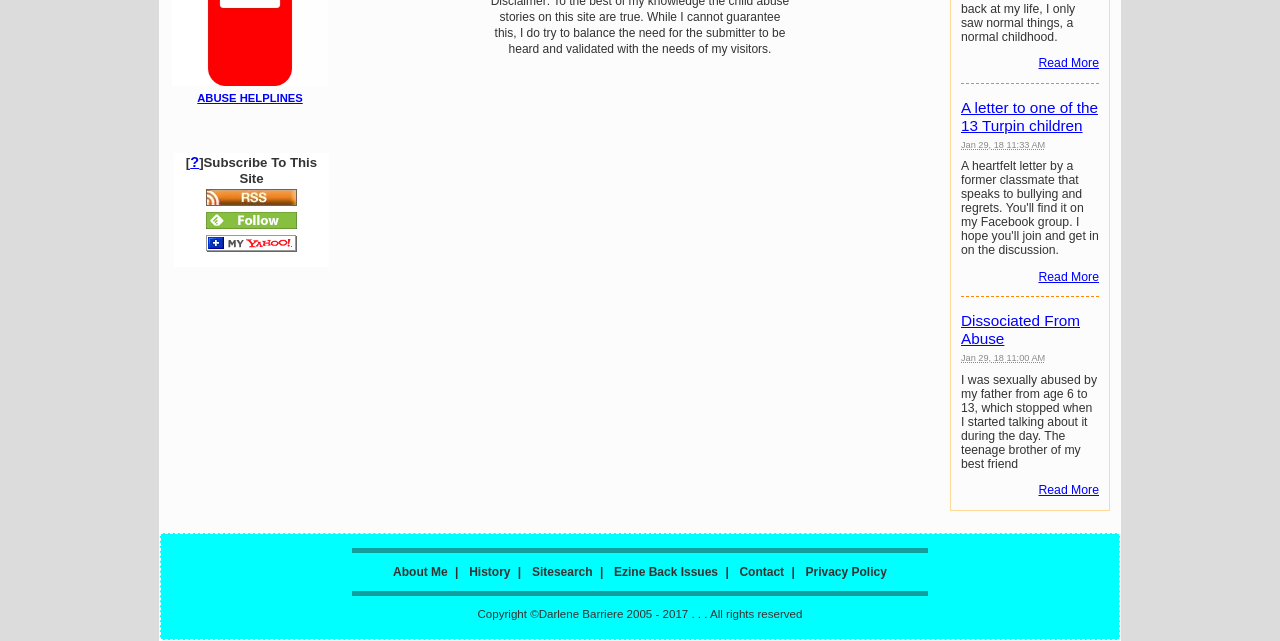Using the webpage screenshot and the element description Dissociated From Abuse, determine the bounding box coordinates. Specify the coordinates in the format (top-left x, top-left y, bottom-right x, bottom-right y) with values ranging from 0 to 1.

[0.751, 0.487, 0.844, 0.542]